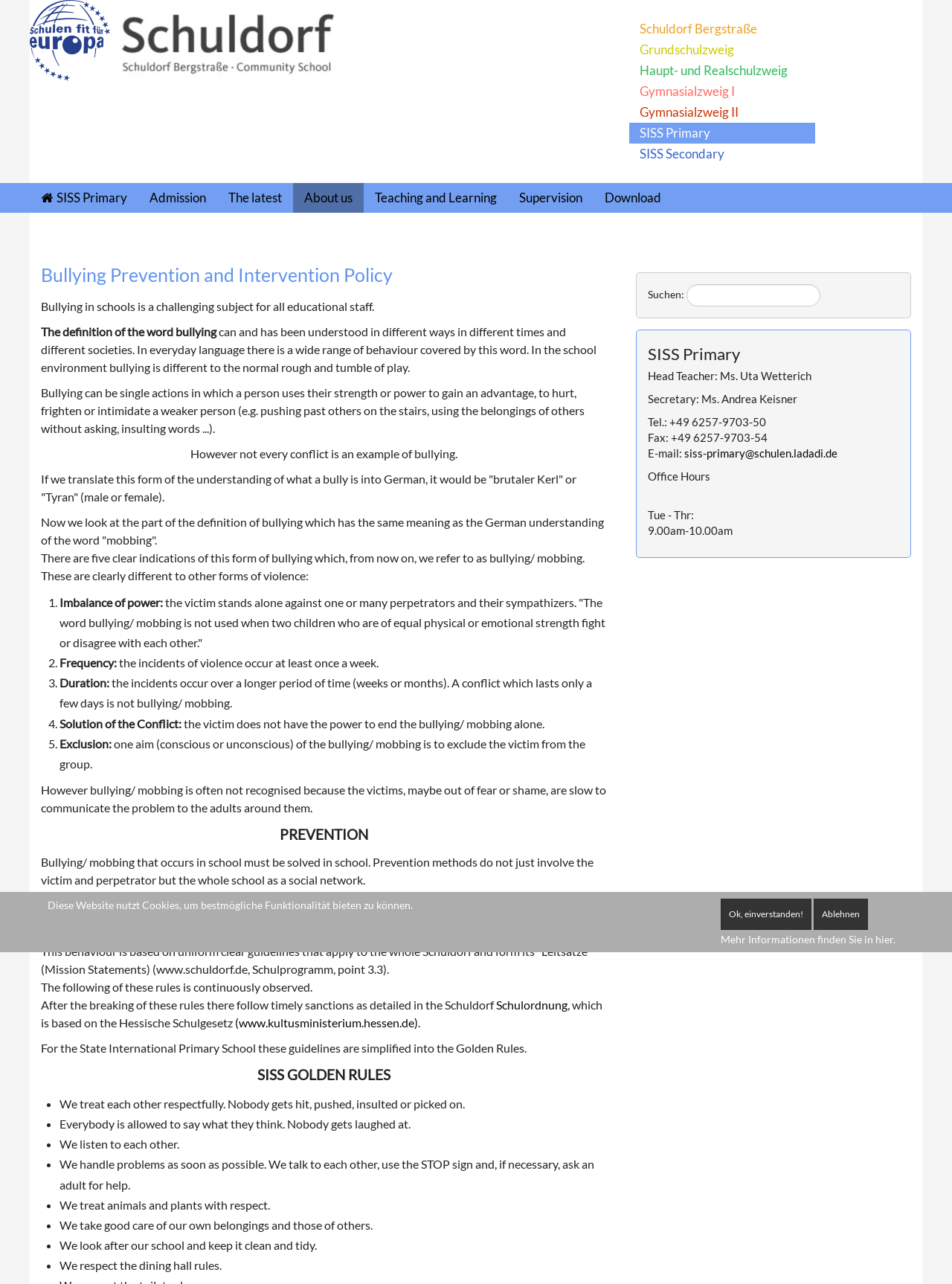Please provide the bounding box coordinates for the UI element as described: "Schuldorf Bergstraße". The coordinates must be four floats between 0 and 1, represented as [left, top, right, bottom].

[0.661, 0.014, 0.856, 0.031]